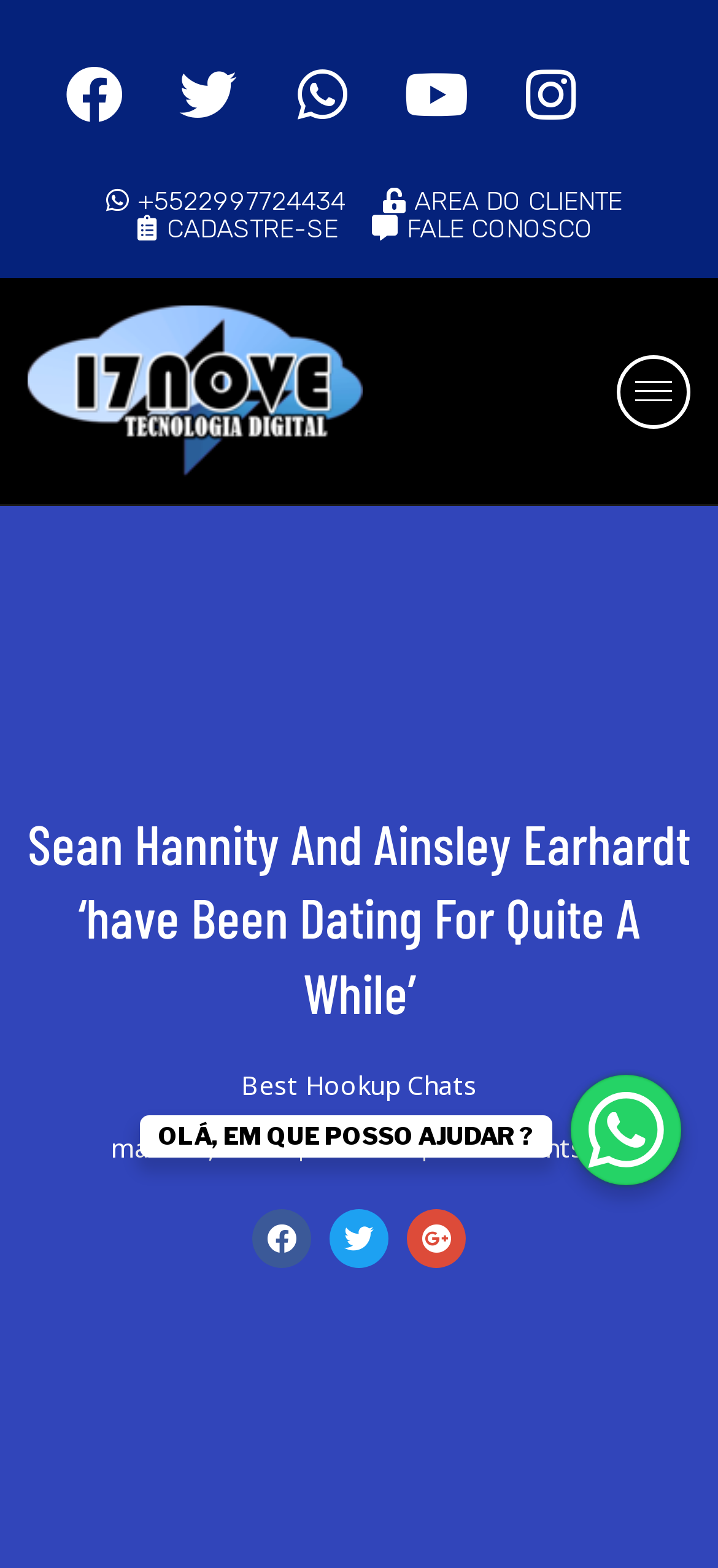Using the information shown in the image, answer the question with as much detail as possible: What is the text that asks for help?

I looked for a text that seems to be asking for help and found 'OLÁ, EM QUE POSSO AJUDAR?' which is a common phrase in Portuguese asking how someone can be helped.